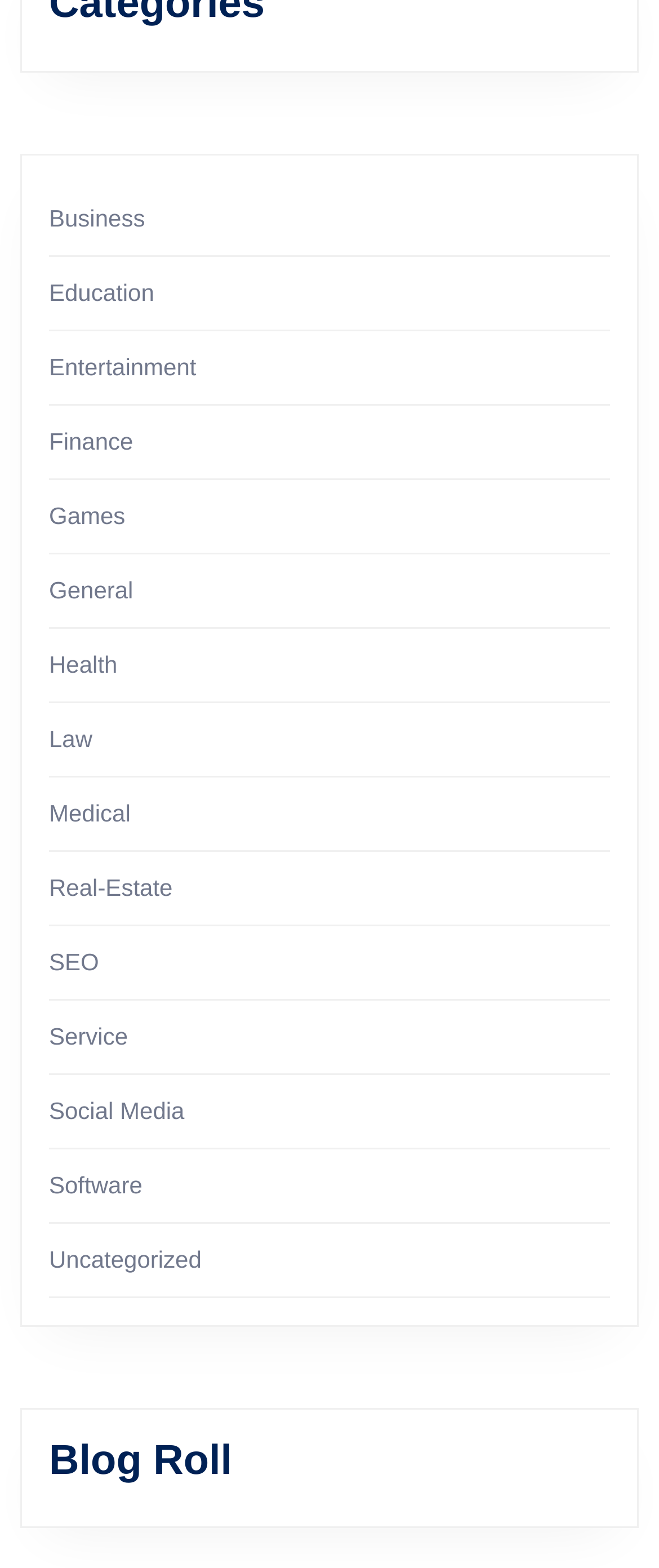Please determine the bounding box coordinates of the element's region to click for the following instruction: "Learn about Health".

[0.074, 0.415, 0.178, 0.432]